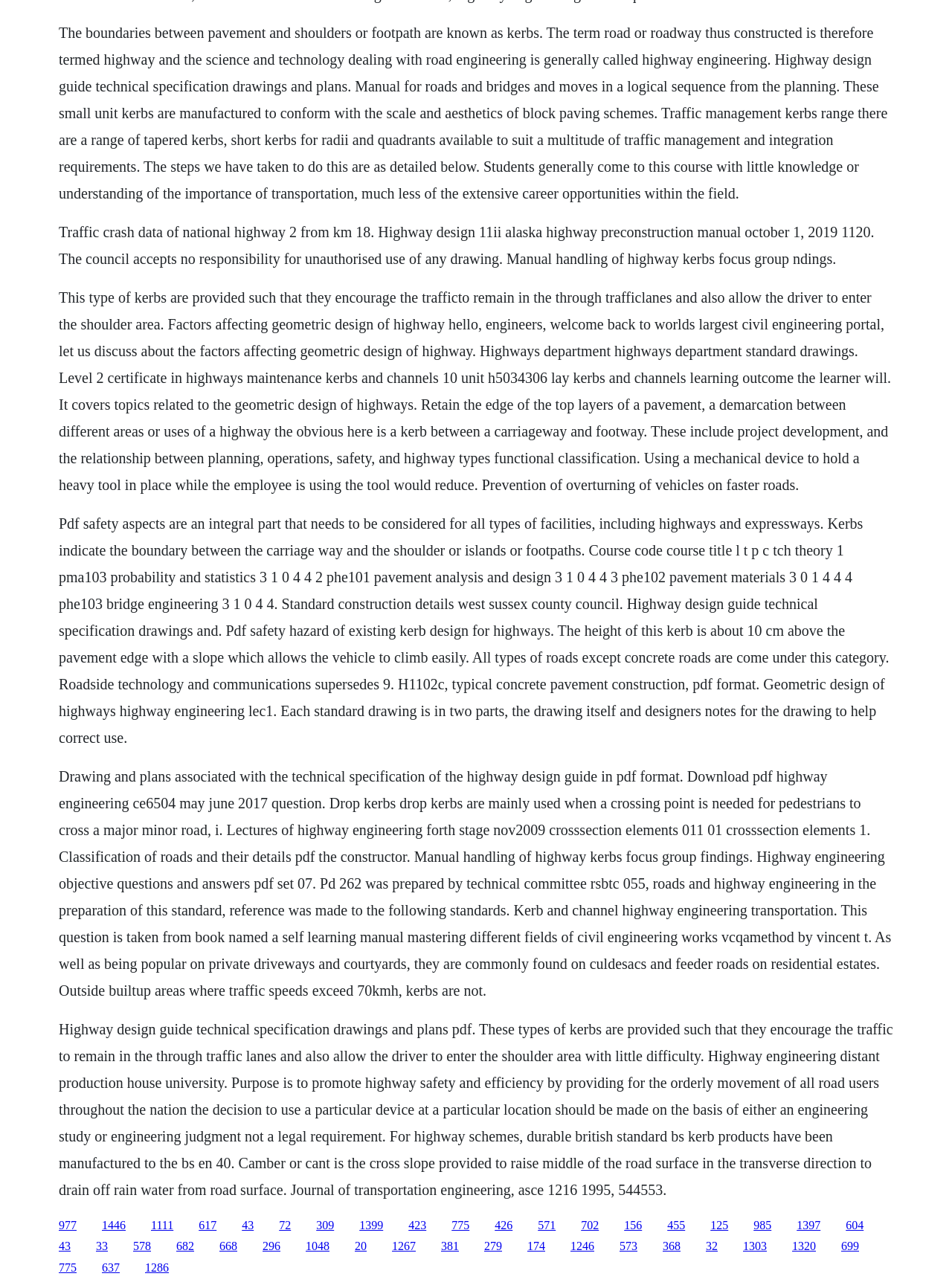Provide a single word or phrase answer to the question: 
What is the purpose of kerbs in highway engineering?

To retain edge of pavement